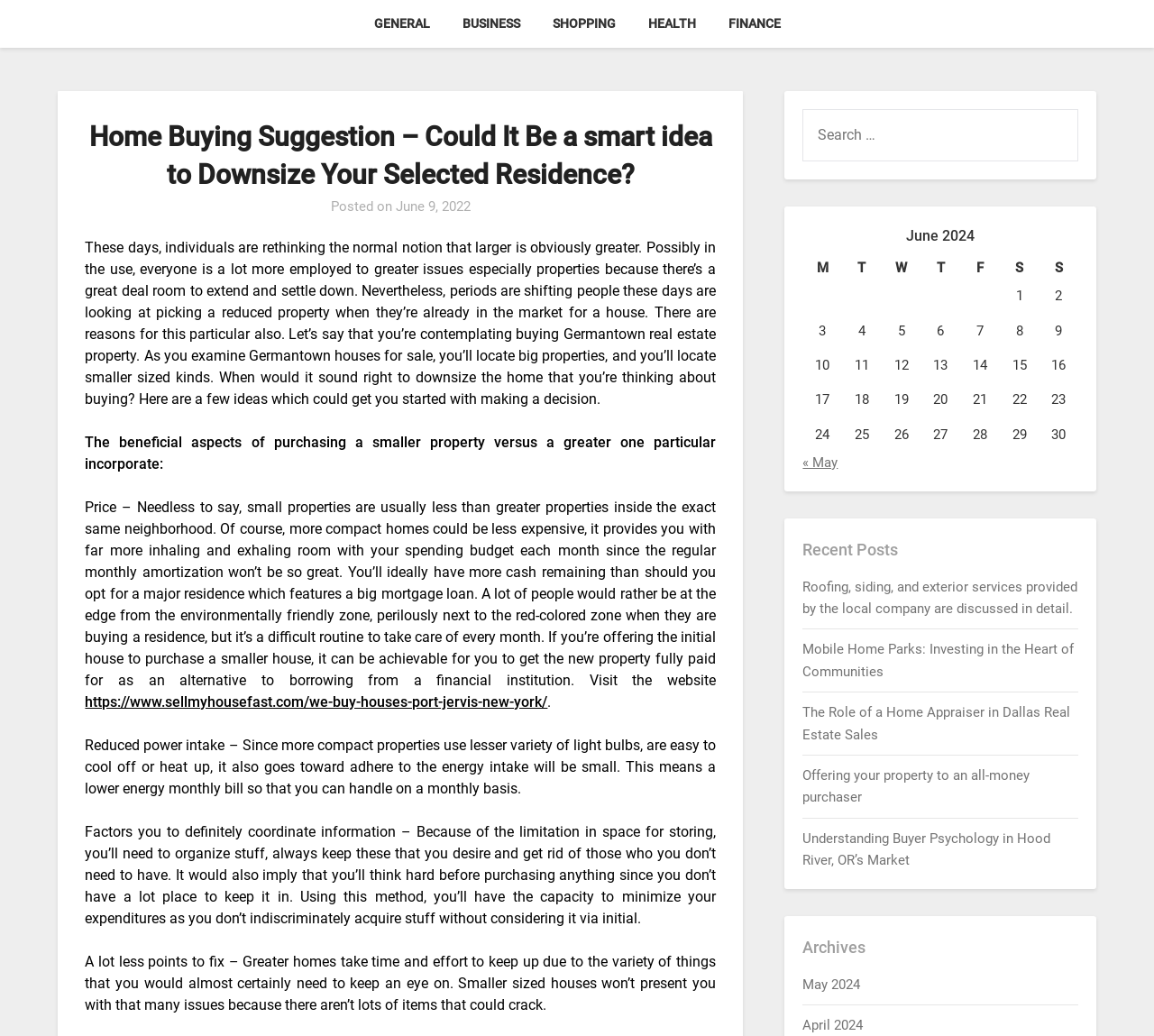Please identify the bounding box coordinates of the clickable element to fulfill the following instruction: "Search for something". The coordinates should be four float numbers between 0 and 1, i.e., [left, top, right, bottom].

[0.696, 0.105, 0.934, 0.156]